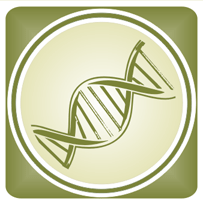Provide a brief response using a word or short phrase to this question:
What color is the DNA structure depicted in?

Shades of green